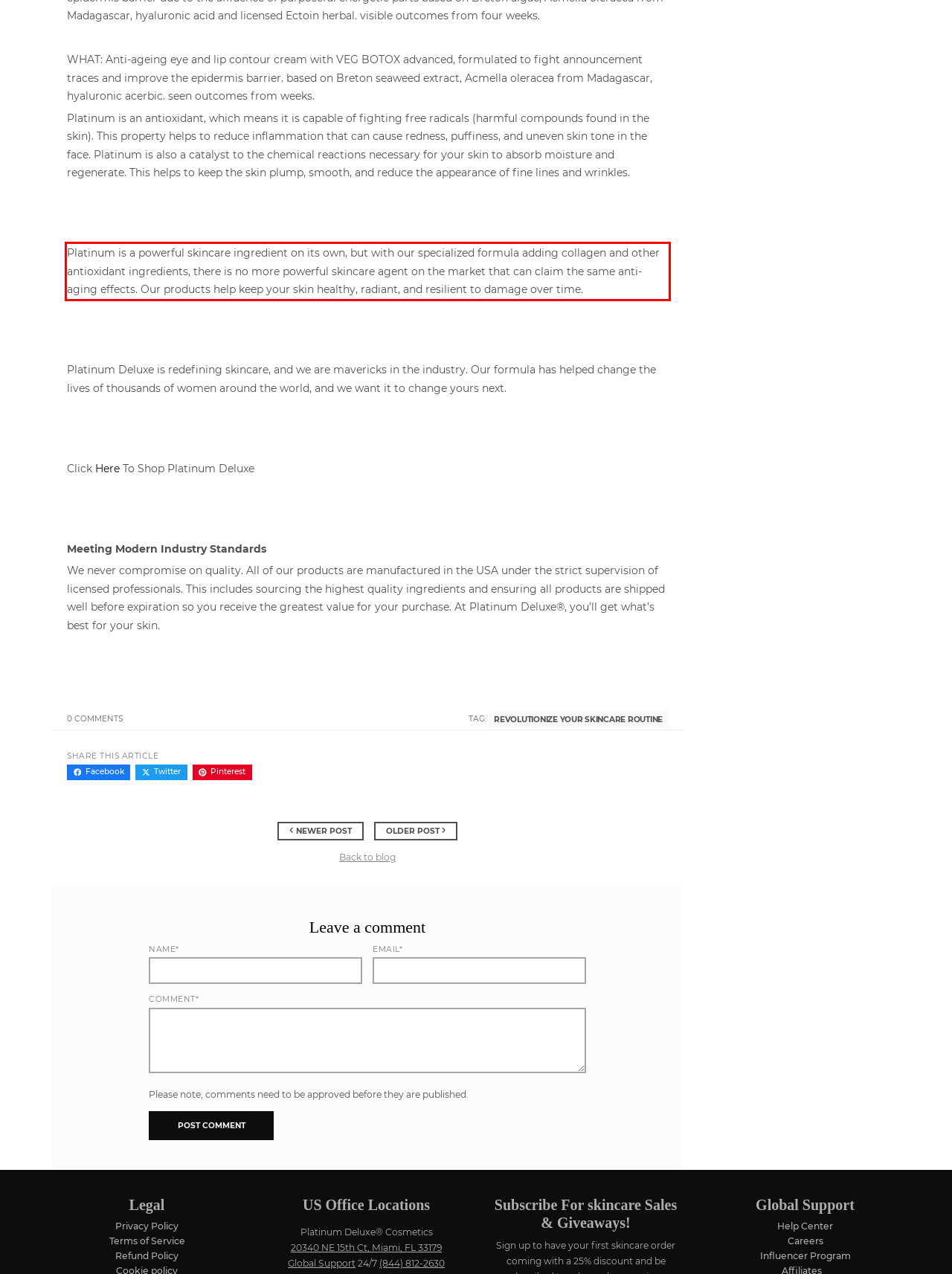Please analyze the provided webpage screenshot and perform OCR to extract the text content from the red rectangle bounding box.

Platinum is a powerful skincare ingredient on its own, but with our specialized formula adding collagen and other antioxidant ingredients, there is no more powerful skincare agent on the market that can claim the same anti-aging effects. Our products help keep your skin healthy, radiant, and resilient to damage over time.